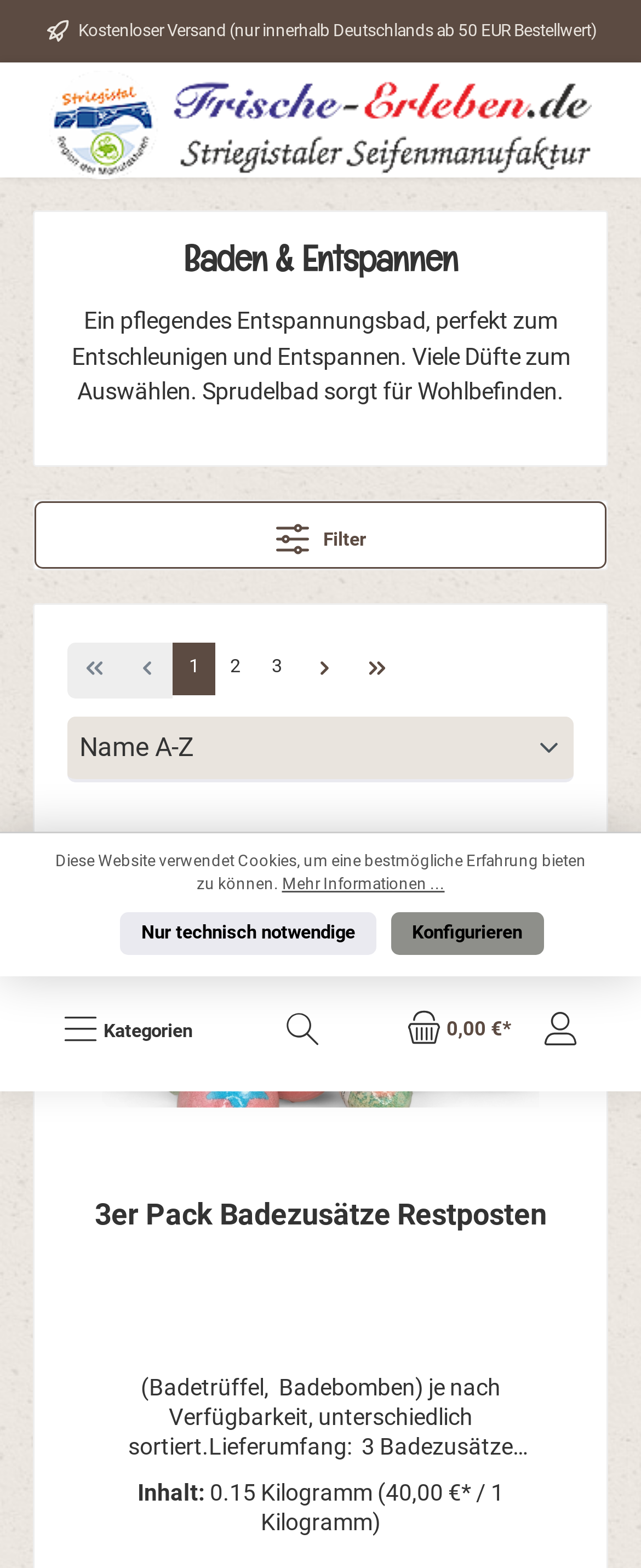Please specify the bounding box coordinates of the element that should be clicked to execute the given instruction: 'Go to the start page'. Ensure the coordinates are four float numbers between 0 and 1, expressed as [left, top, right, bottom].

[0.077, 0.045, 0.923, 0.114]